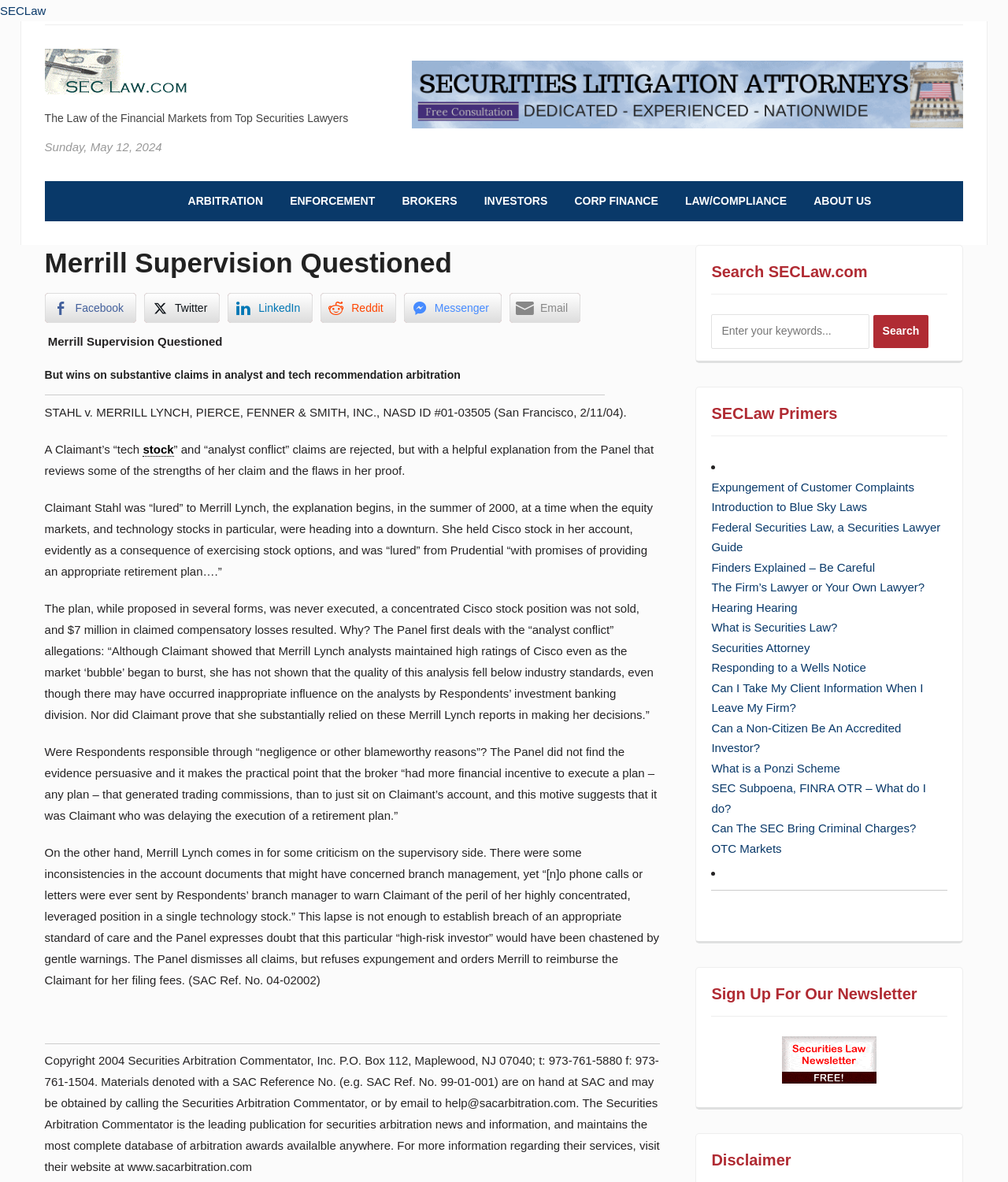From the element description Securities Attorney, predict the bounding box coordinates of the UI element. The coordinates must be specified in the format (top-left x, top-left y, bottom-right x, bottom-right y) and should be within the 0 to 1 range.

[0.706, 0.542, 0.803, 0.553]